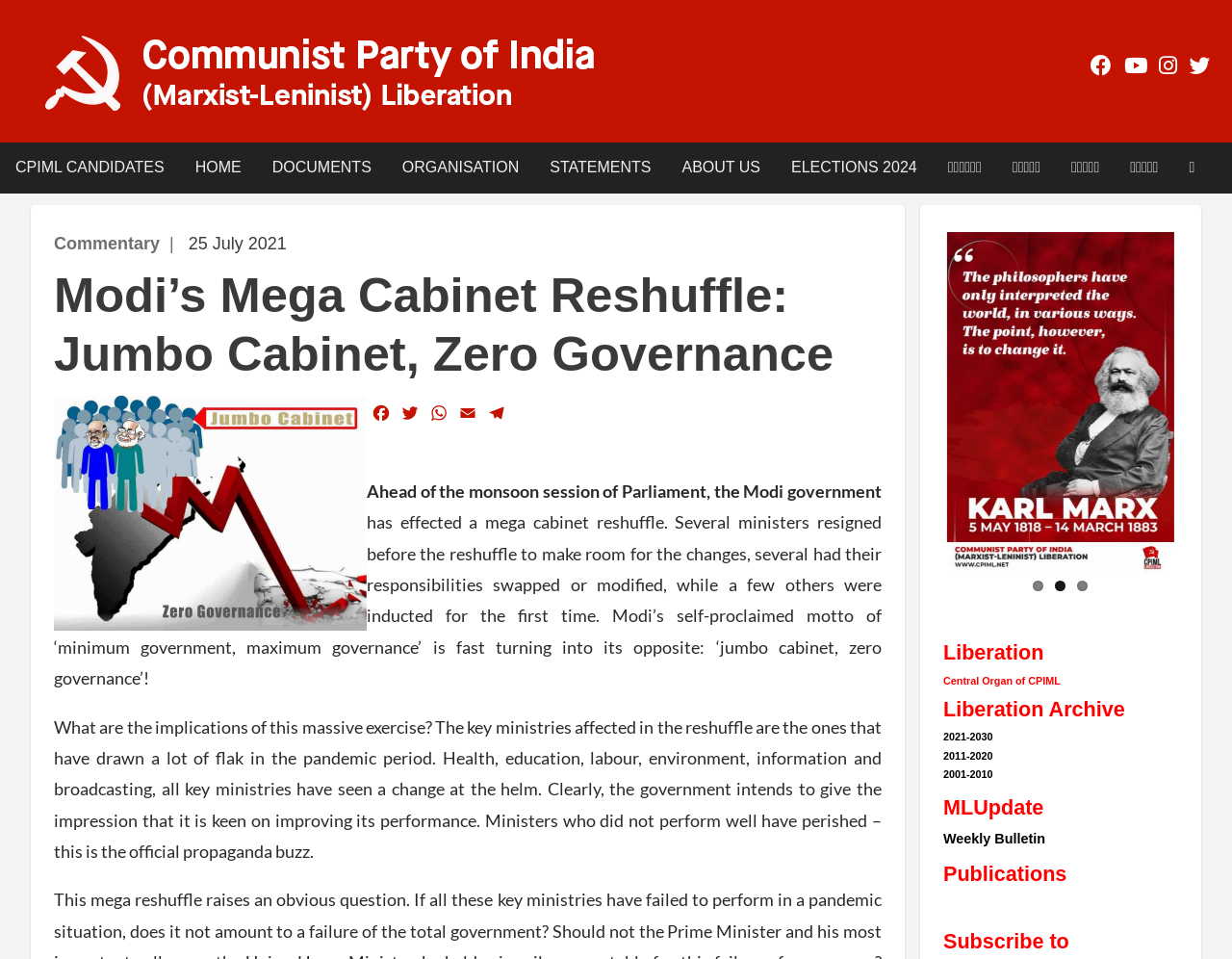Provide the bounding box coordinates of the section that needs to be clicked to accomplish the following instruction: "Click on the 'Home' link."

[0.012, 0.004, 0.538, 0.149]